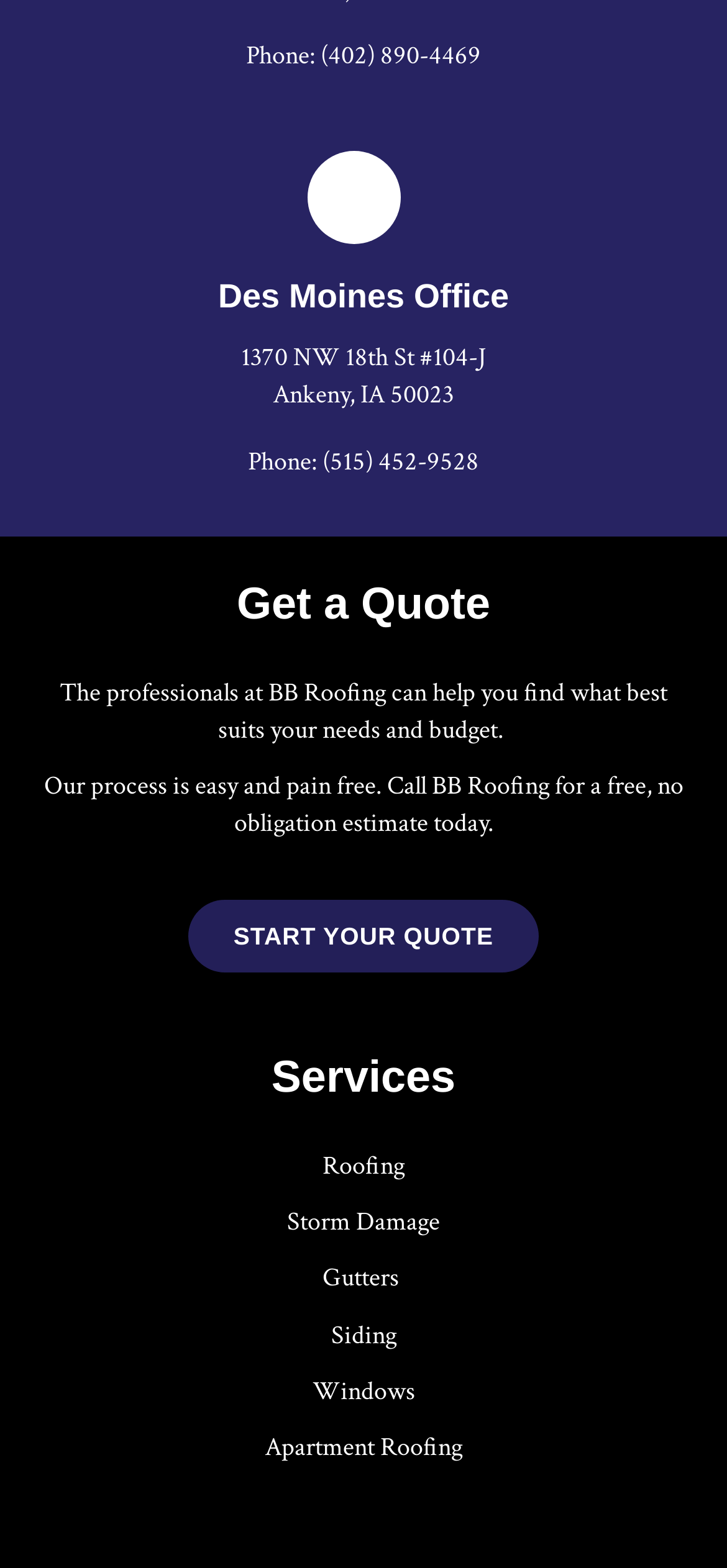Based on the element description: "Windows", identify the UI element and provide its bounding box coordinates. Use four float numbers between 0 and 1, [left, top, right, bottom].

[0.429, 0.877, 0.571, 0.898]